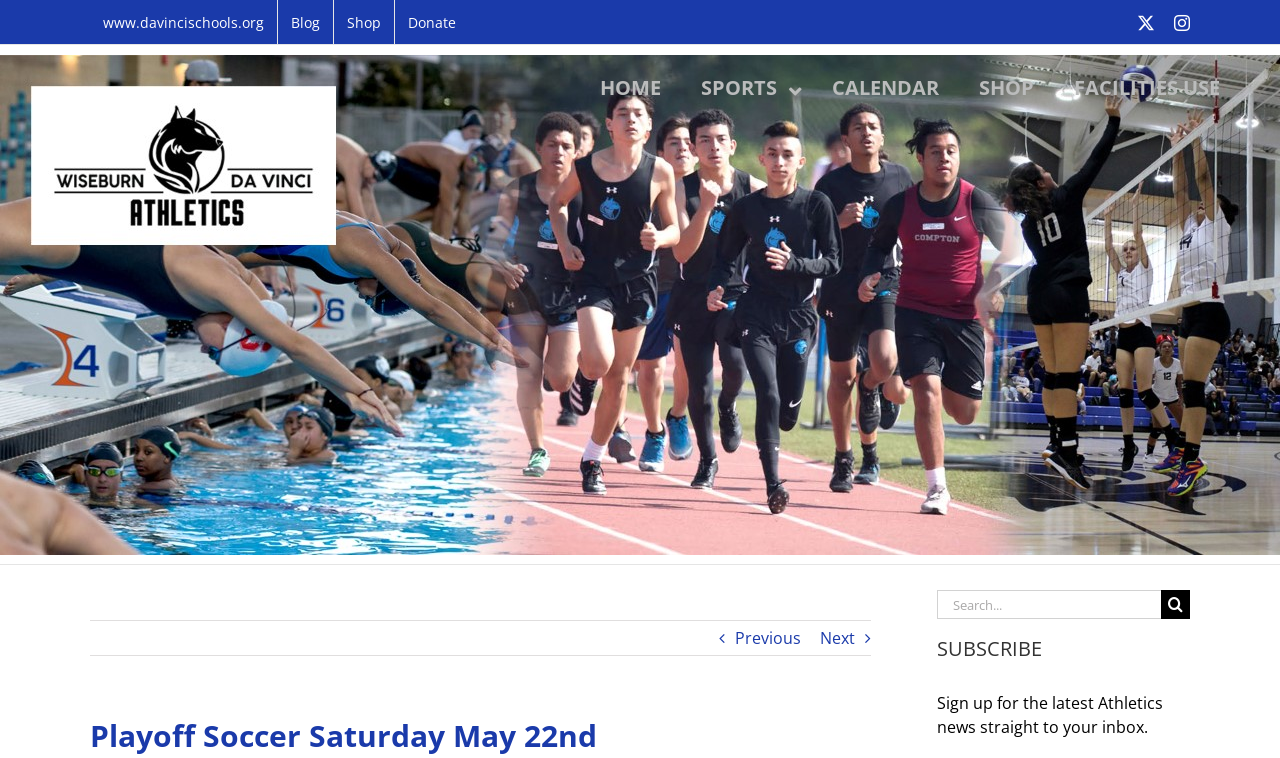Please respond to the question using a single word or phrase:
What is the purpose of the search box?

To search the website